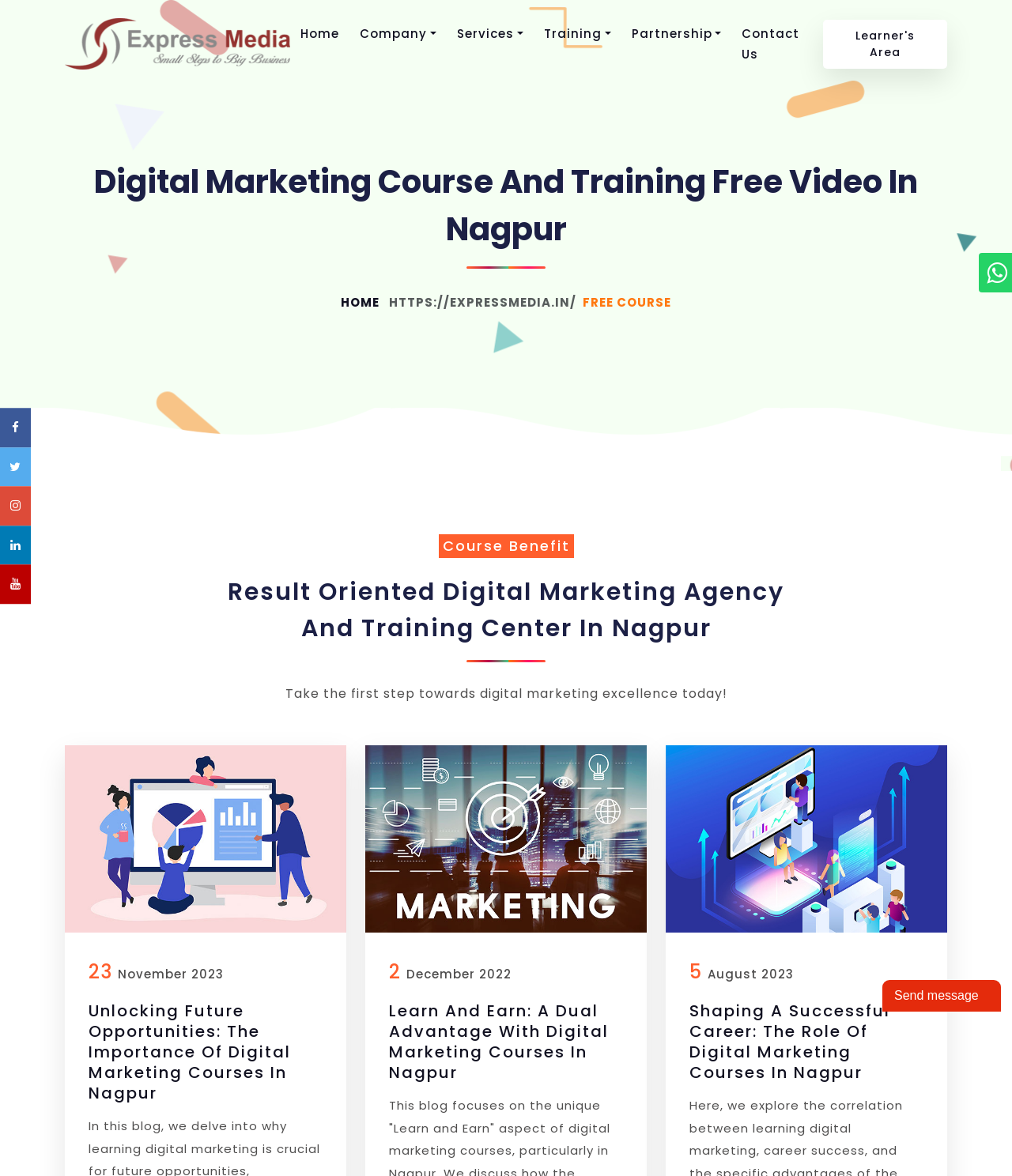Respond to the question below with a concise word or phrase:
What is the first service offered by the company?

SEO Services